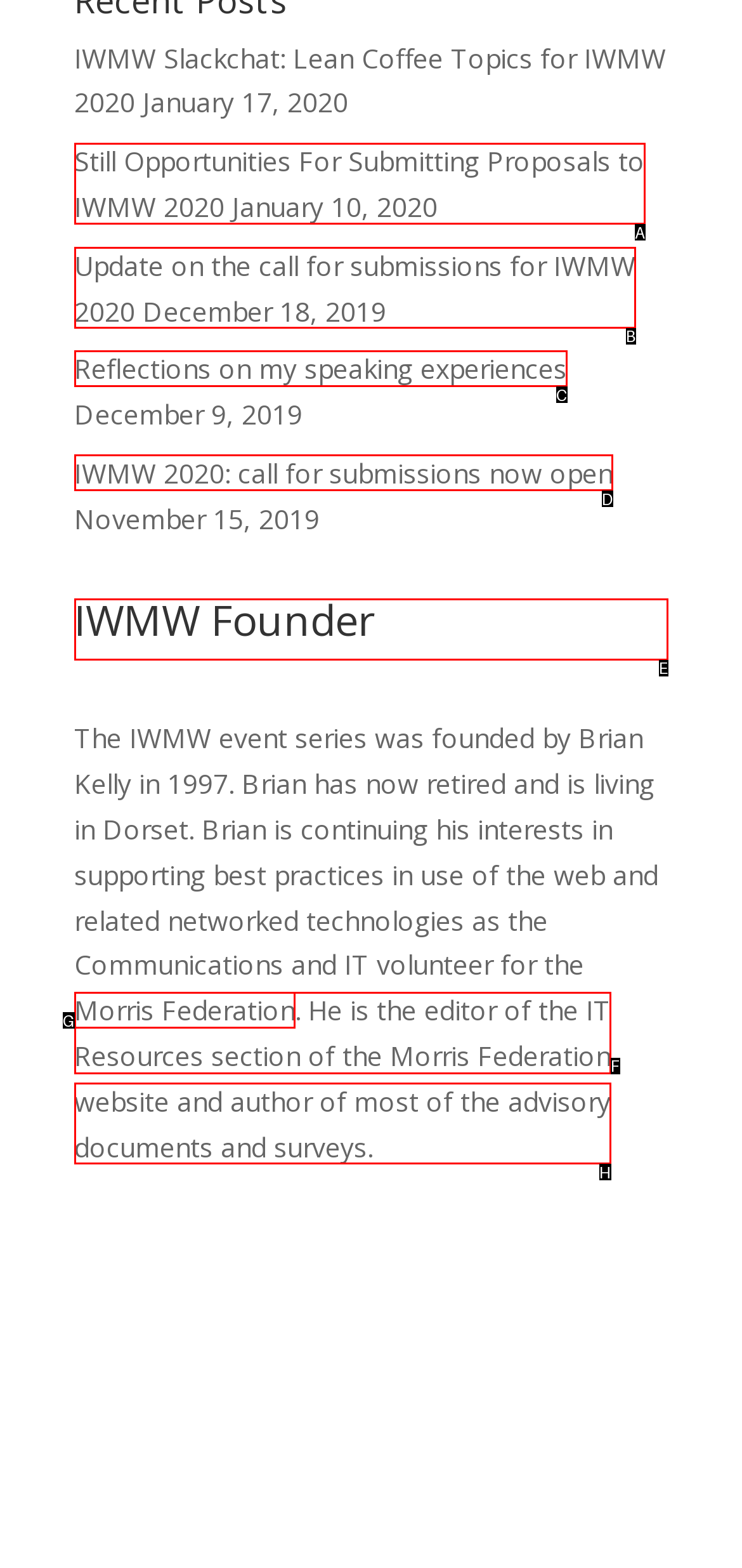Find the option you need to click to complete the following instruction: Search for office products
Answer with the corresponding letter from the choices given directly.

None